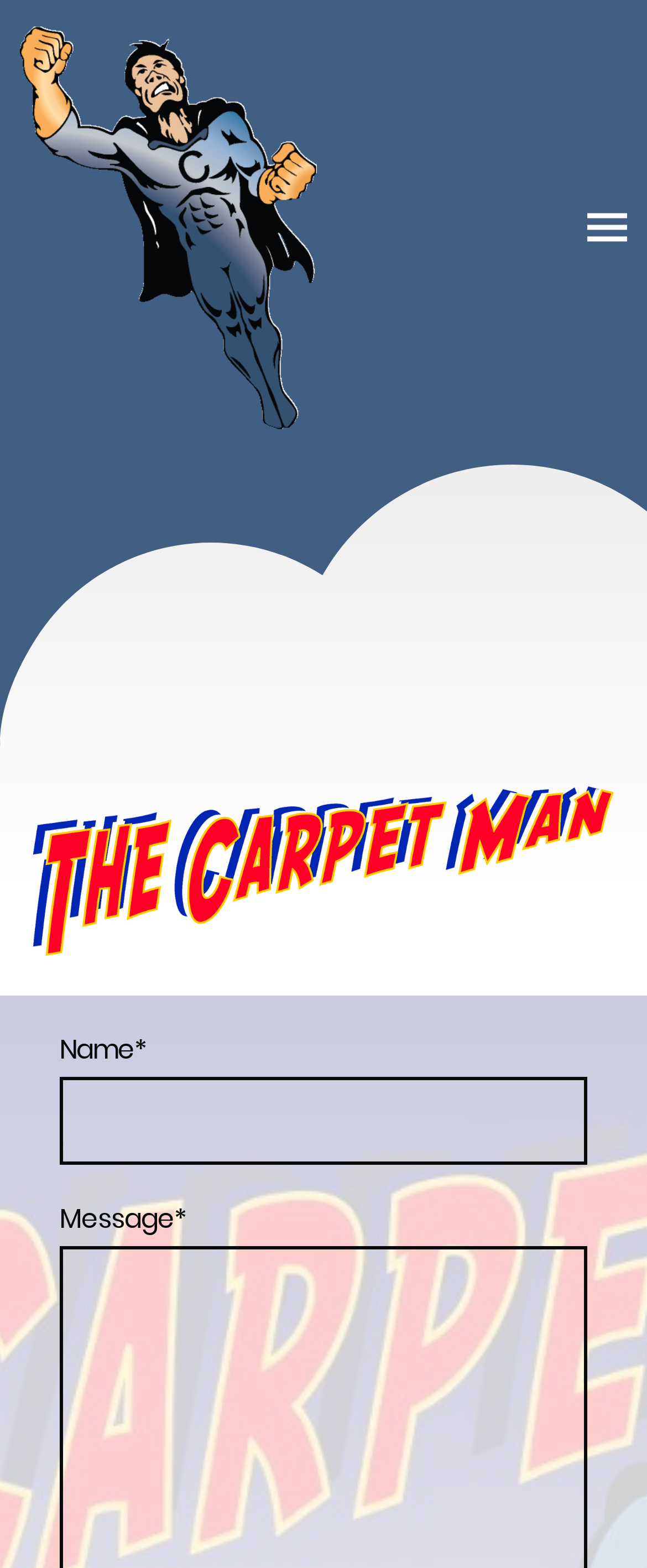Calculate the bounding box coordinates for the UI element based on the following description: "parent_node: Name*". Ensure the coordinates are four float numbers between 0 and 1, i.e., [left, top, right, bottom].

[0.092, 0.687, 0.908, 0.743]